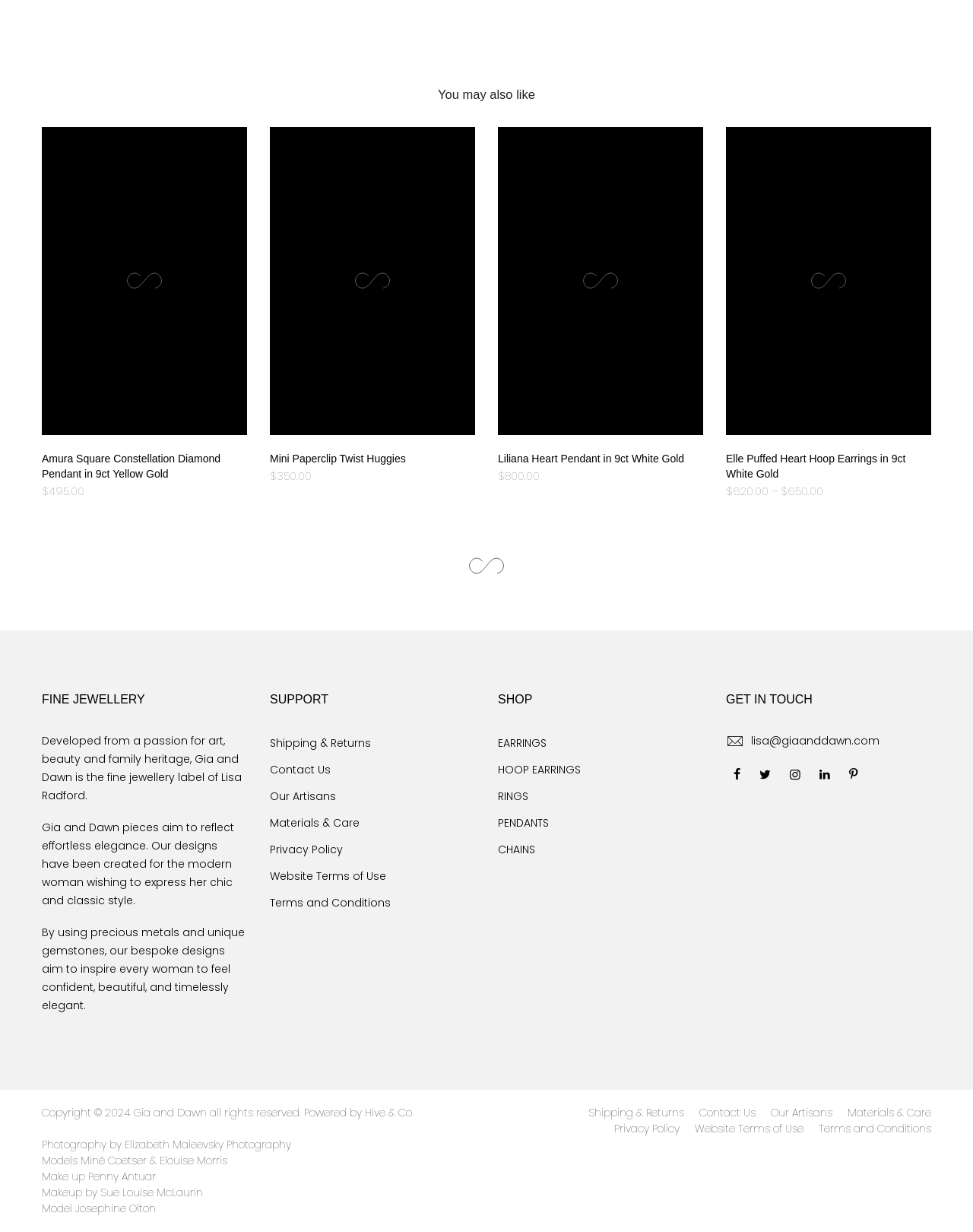What is the price range of Elle Puffed Heart Hoop Earrings?
Please answer the question with a detailed and comprehensive explanation.

I found the price range of Elle Puffed Heart Hoop Earrings by looking at the StaticText element that contains the price information, which is '$620.00 – $650.00'.